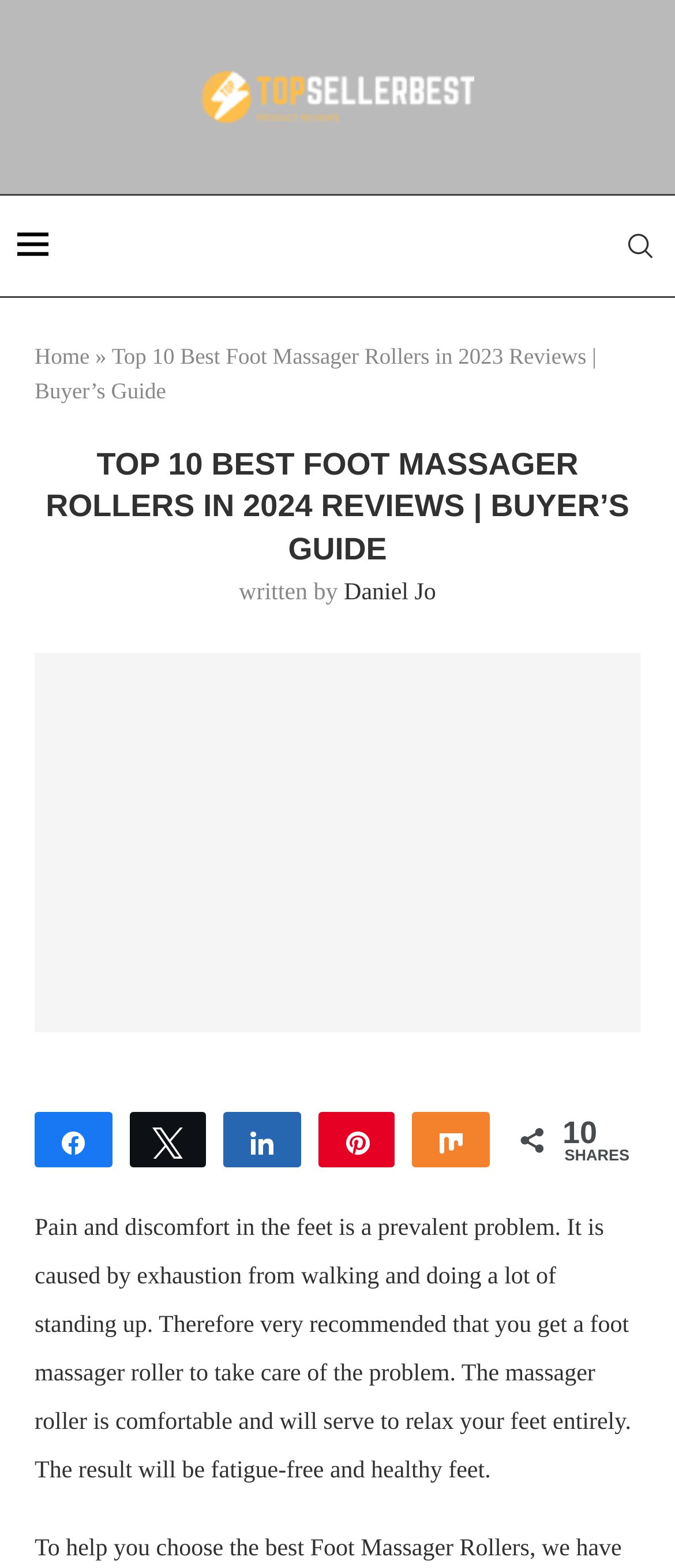Respond to the question below with a single word or phrase: How many sharing options are available?

5